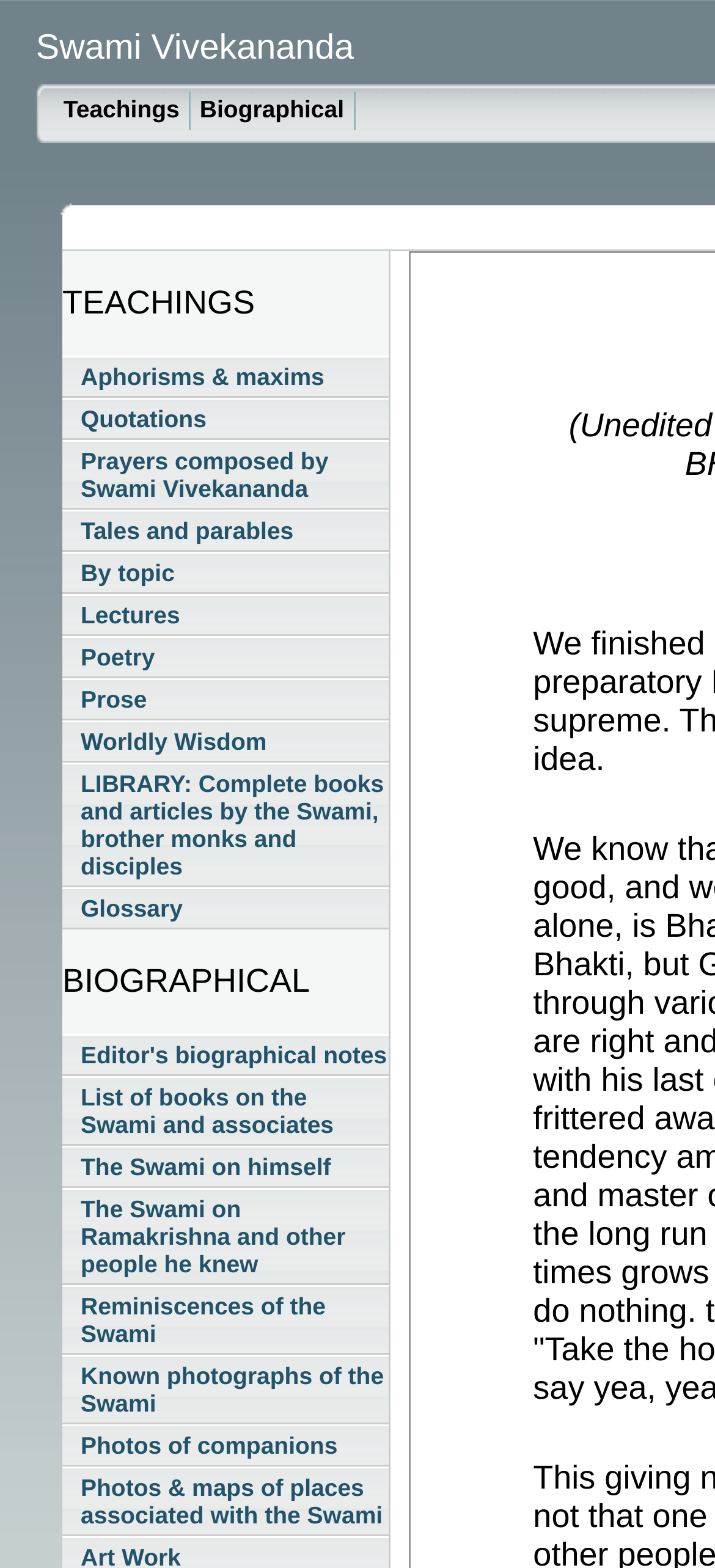Please determine the bounding box coordinates of the clickable area required to carry out the following instruction: "Browse LIBRARY: Complete books and articles by the Swami, brother monks and disciples". The coordinates must be four float numbers between 0 and 1, represented as [left, top, right, bottom].

[0.087, 0.486, 0.544, 0.566]